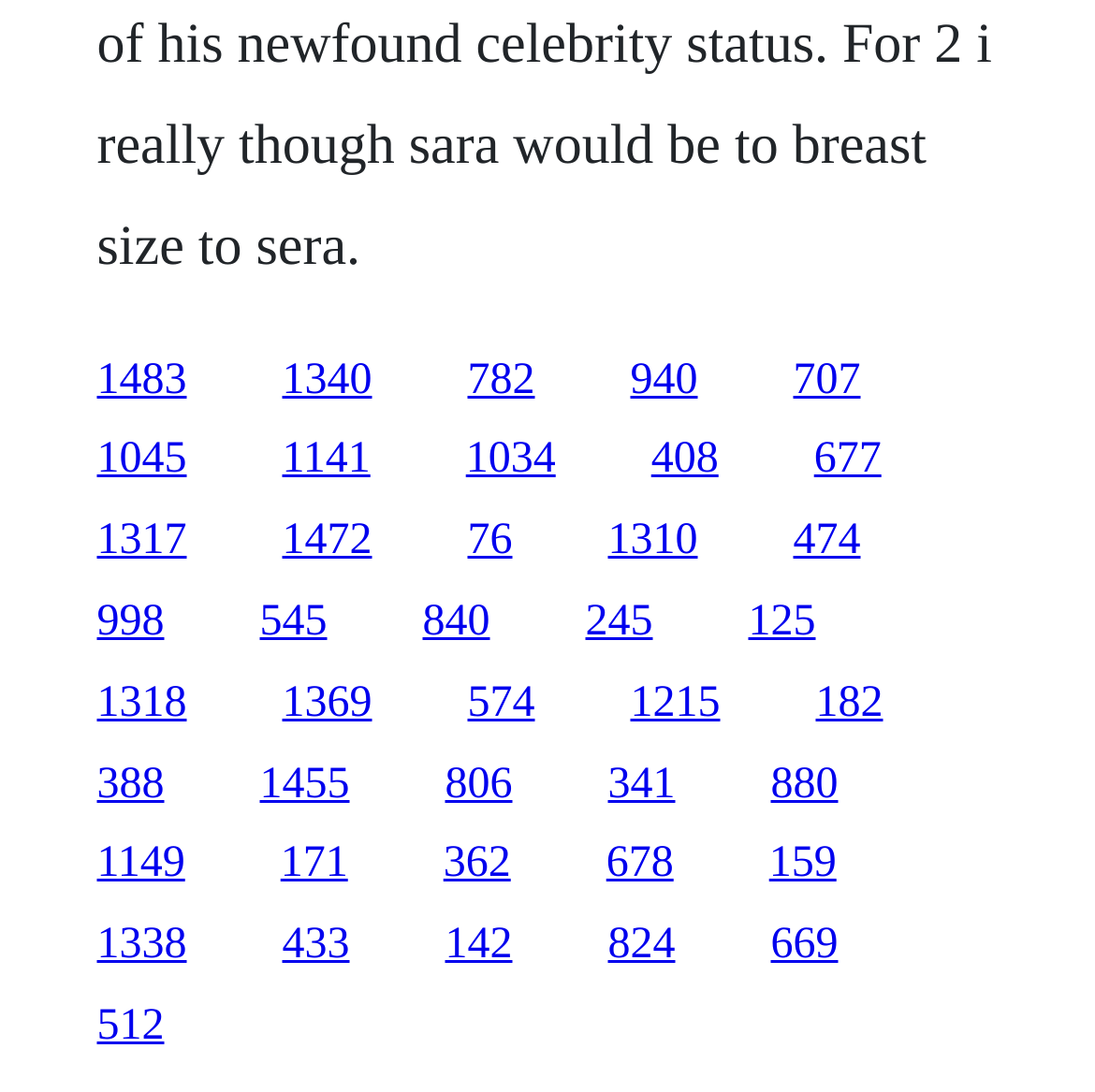Kindly determine the bounding box coordinates of the area that needs to be clicked to fulfill this instruction: "go to the fifth link".

[0.724, 0.325, 0.786, 0.369]